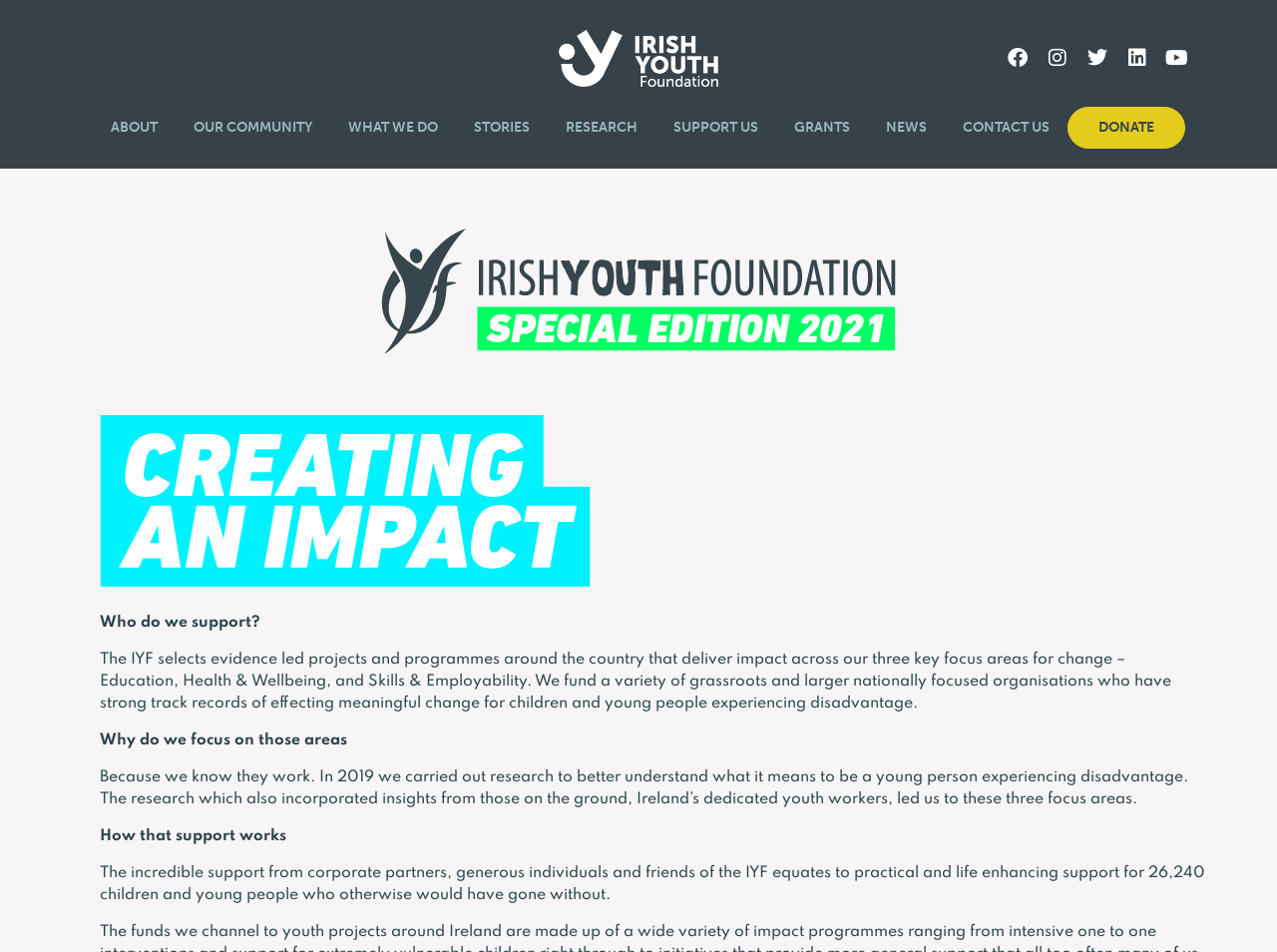Please use the details from the image to answer the following question comprehensively:
What is the name of the foundation?

Based on the Root Element 'Creating an impact - Irish Youth Foundation', we can determine that the name of the foundation is Irish Youth Foundation.